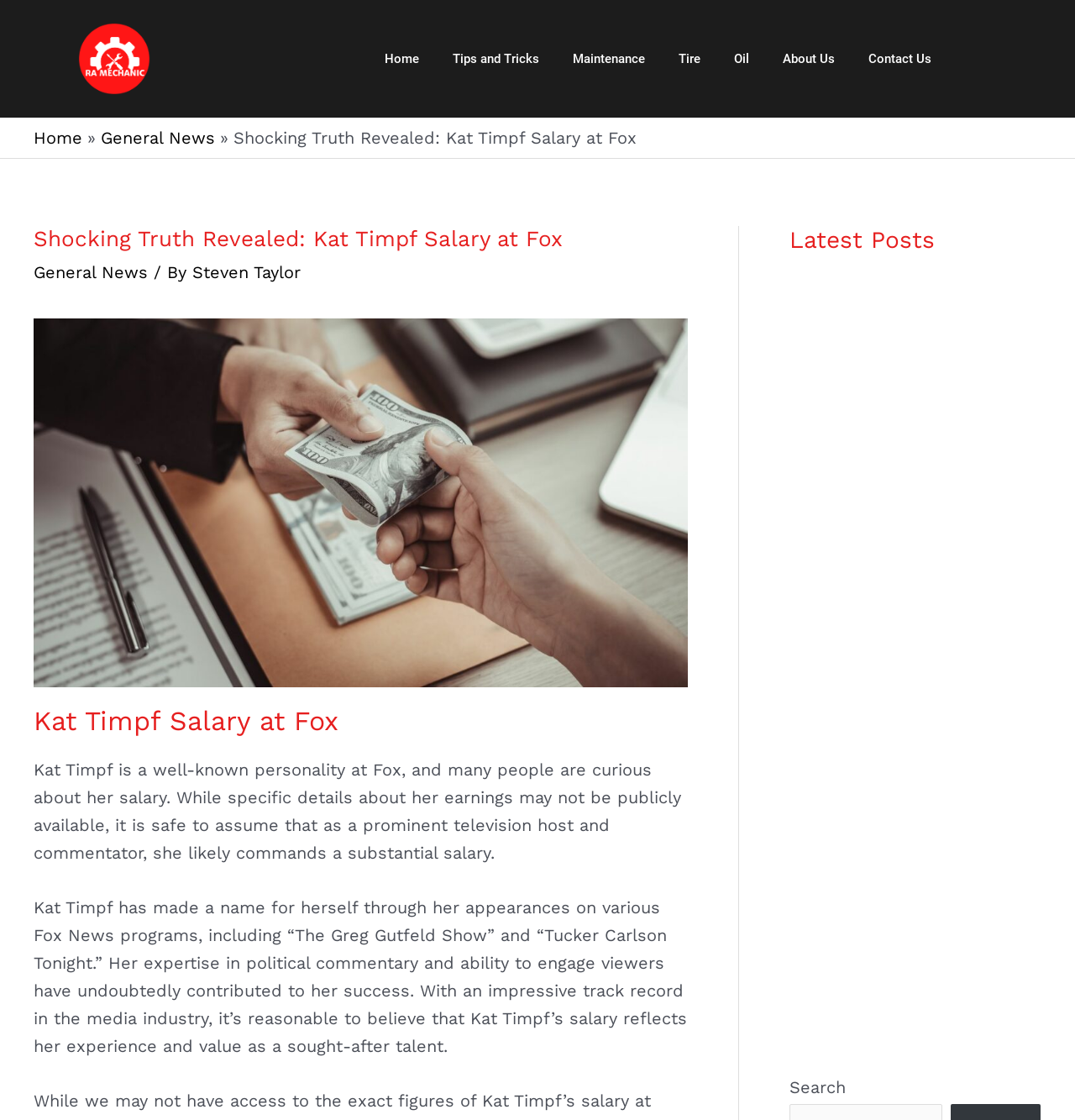Write a detailed summary of the webpage.

The webpage is about Kat Timpf's salary at Fox, a well-known personality and television host. At the top, there is a navigation menu with links to "Home", "Tips and Tricks", "Maintenance Menu Toggle", "Tire", "Oil", "About Us Menu Toggle", and "Contact Us". Below the navigation menu, there is a breadcrumbs section with links to "Home" and "General News".

The main content of the webpage is divided into two sections. The first section has a heading "Shocking Truth Revealed: Kat Timpf Salary at Fox" and a subheading "Kat Timpf Salary at Fox". Below the subheading, there is an image related to Kat Timpf's salary at Fox. The section also includes a brief introduction to Kat Timpf, mentioning that she is a well-known personality at Fox and many people are curious about her salary.

The second section provides more information about Kat Timpf's career, mentioning her appearances on various Fox News programs, including "The Greg Gutfeld Show" and "Tucker Carlson Tonight". This section also discusses her expertise in political commentary and her success in the media industry, implying that her salary reflects her experience and value as a sought-after talent.

On the right side of the webpage, there is a complementary section with a heading "Latest Posts" and a search bar at the bottom.